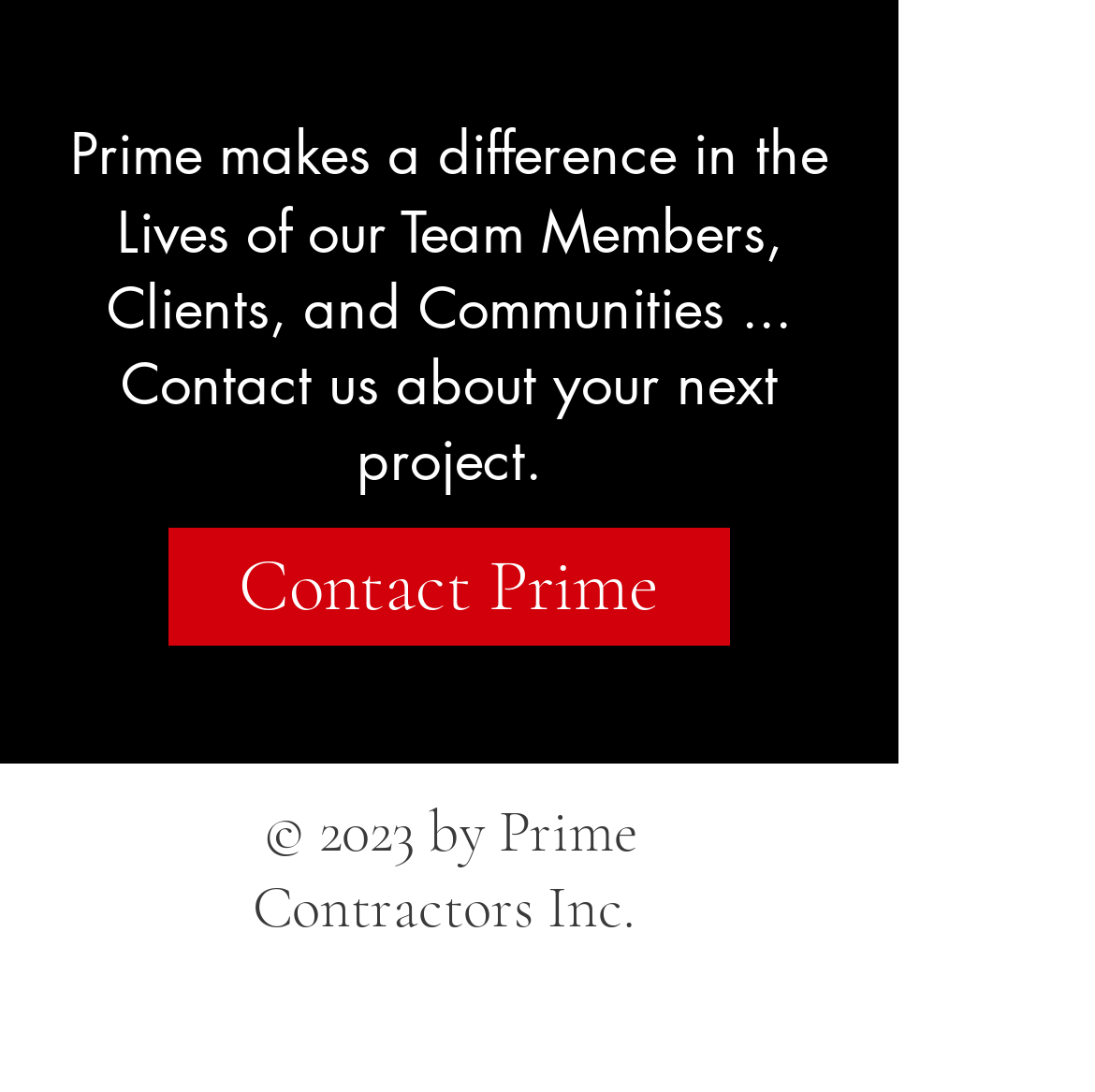Given the element description Contact Prime, identify the bounding box coordinates for the UI element on the webpage screenshot. The format should be (top-left x, top-left y, bottom-right x, bottom-right y), with values between 0 and 1.

[0.154, 0.483, 0.667, 0.591]